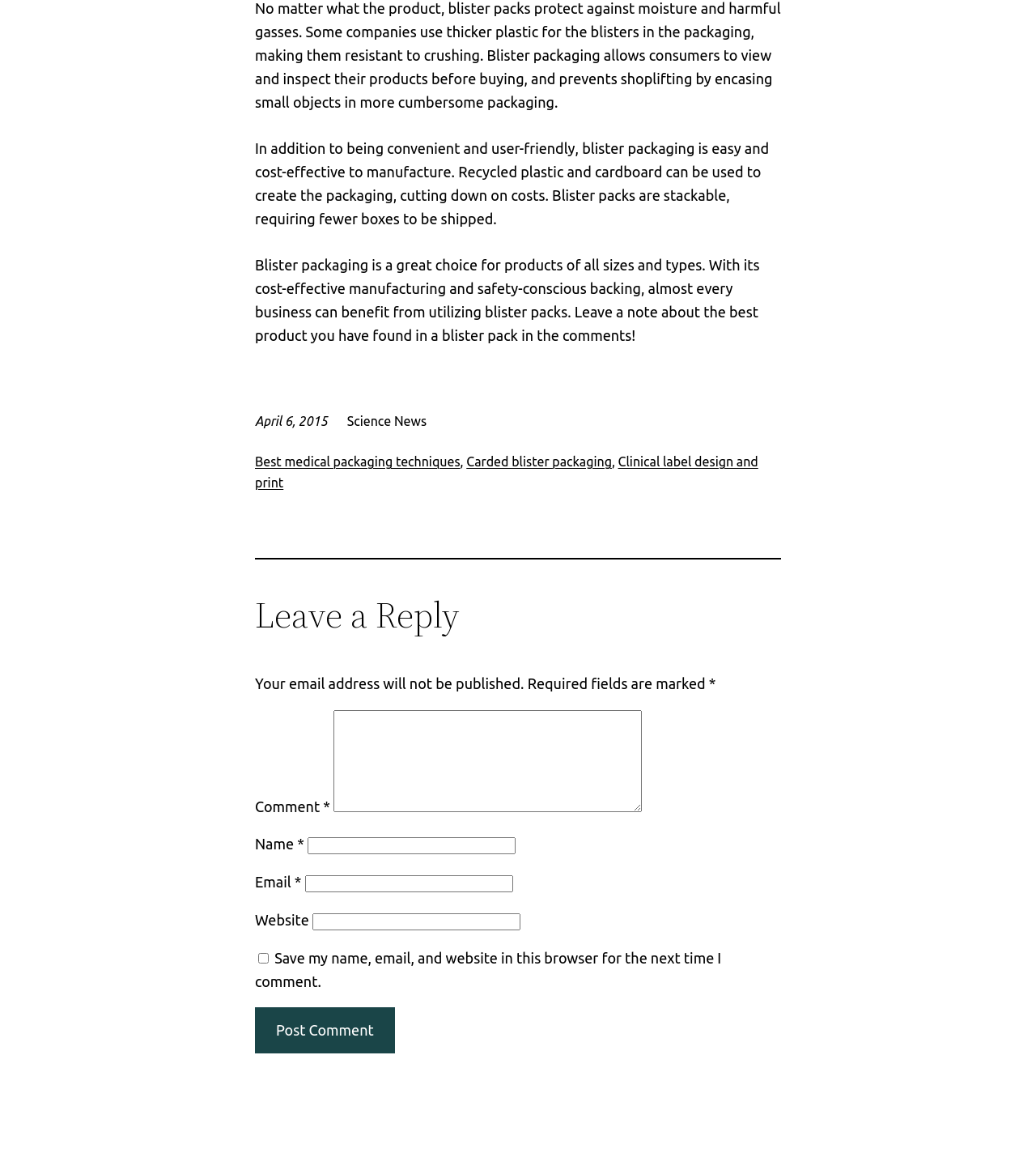What is the main topic of the article?
Please provide a comprehensive answer based on the information in the image.

The main topic of the article can be determined by reading the static text elements, which describe the benefits and features of blister packaging. The text mentions how blister packs protect products, are cost-effective, and provide a convenient way for consumers to view products.